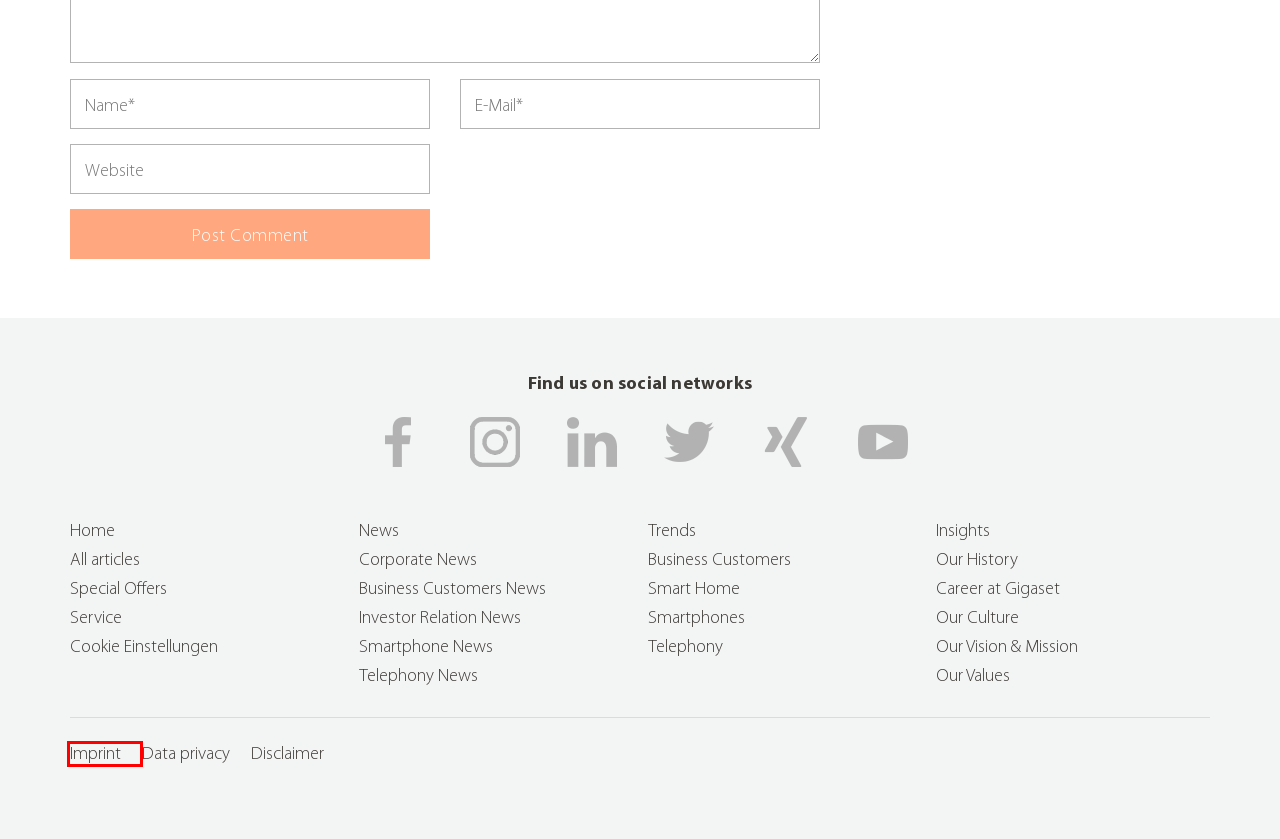You are given a screenshot of a webpage with a red rectangle bounding box around an element. Choose the best webpage description that matches the page after clicking the element in the bounding box. Here are the candidates:
A. Imprint - Gigaset Blog | Gigaset Blog
B. Smartphone News Archive - Gigaset Blog | Gigaset Blog
C. Career at Gigaset - Gigaset Blog | Gigaset Blog
D. Business Customers Archive - Gigaset Blog | Gigaset Blog
E. Investor Relation News Archive - Gigaset Blog | Gigaset Blog
F. Gigaset: Our Values | Gigaset Blog
G. Data privacy - Gigaset Blog | Gigaset Blog
H. The Gigaset Vision & Mission | Gigaset Blog

A